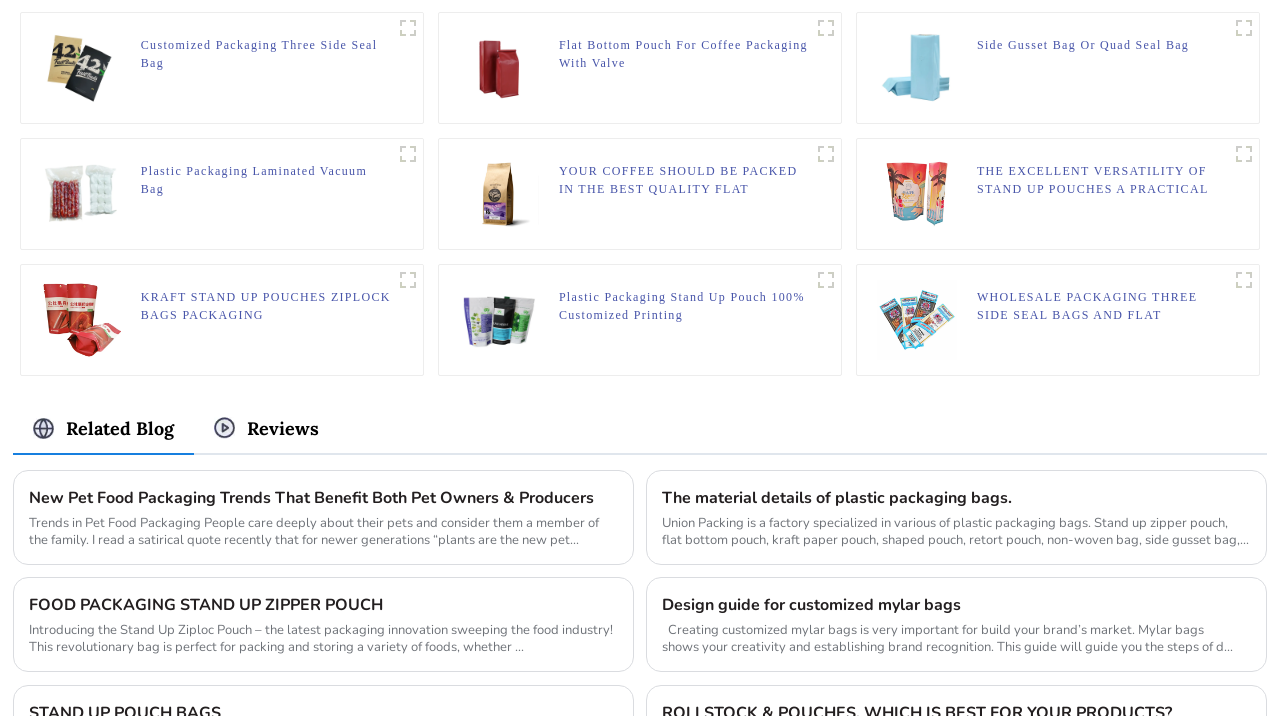Respond to the question below with a single word or phrase:
What is the topic of the blog post with the heading 'New Pet Food Packaging Trends That Benefit Both Pet Owners & Producers'?

Pet food packaging trends